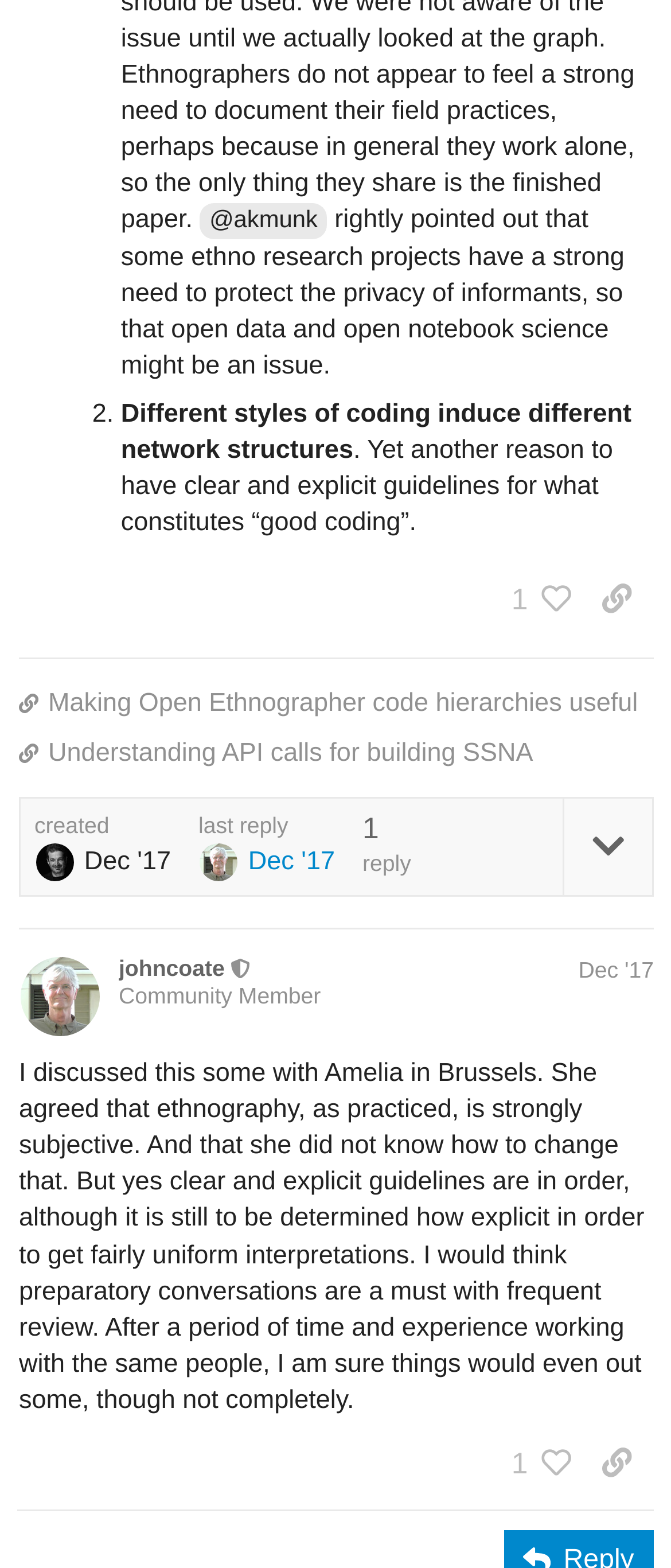Please specify the bounding box coordinates of the clickable section necessary to execute the following command: "View post details".

[0.838, 0.509, 0.972, 0.571]